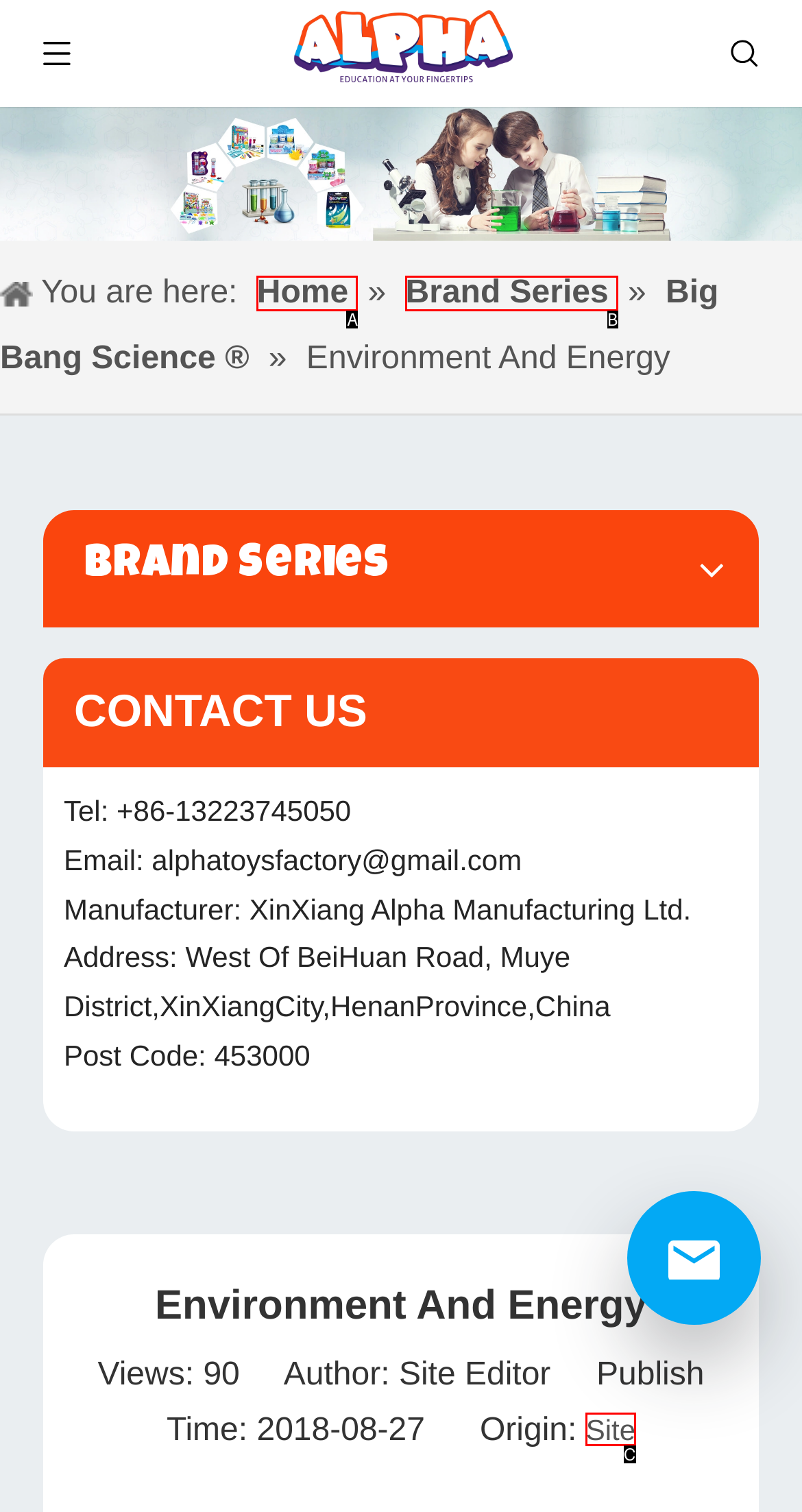Given the description: Brand Series, identify the HTML element that fits best. Respond with the letter of the correct option from the choices.

B